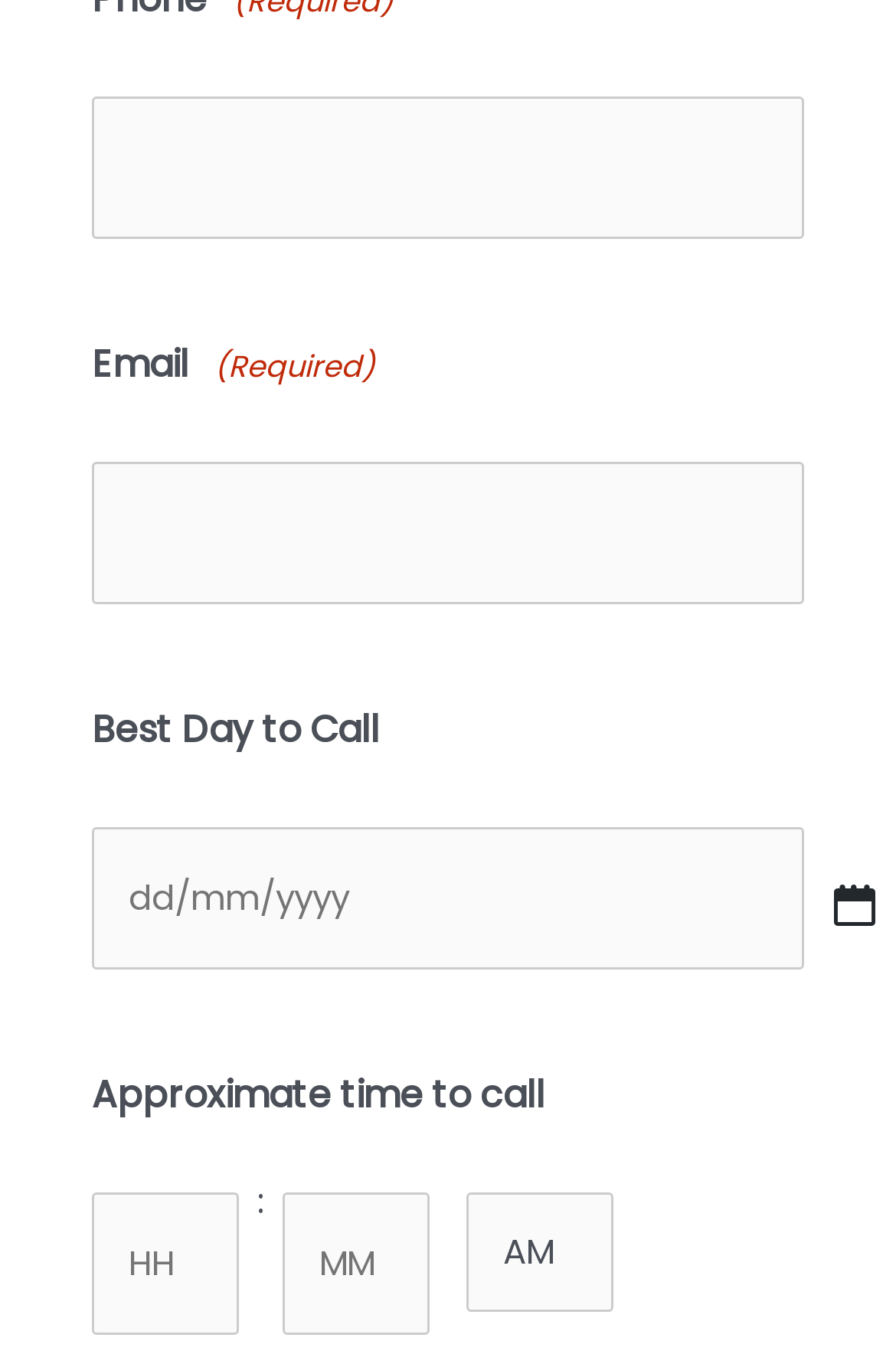What is the purpose of the image?
Look at the image and answer the question using a single word or phrase.

Select date